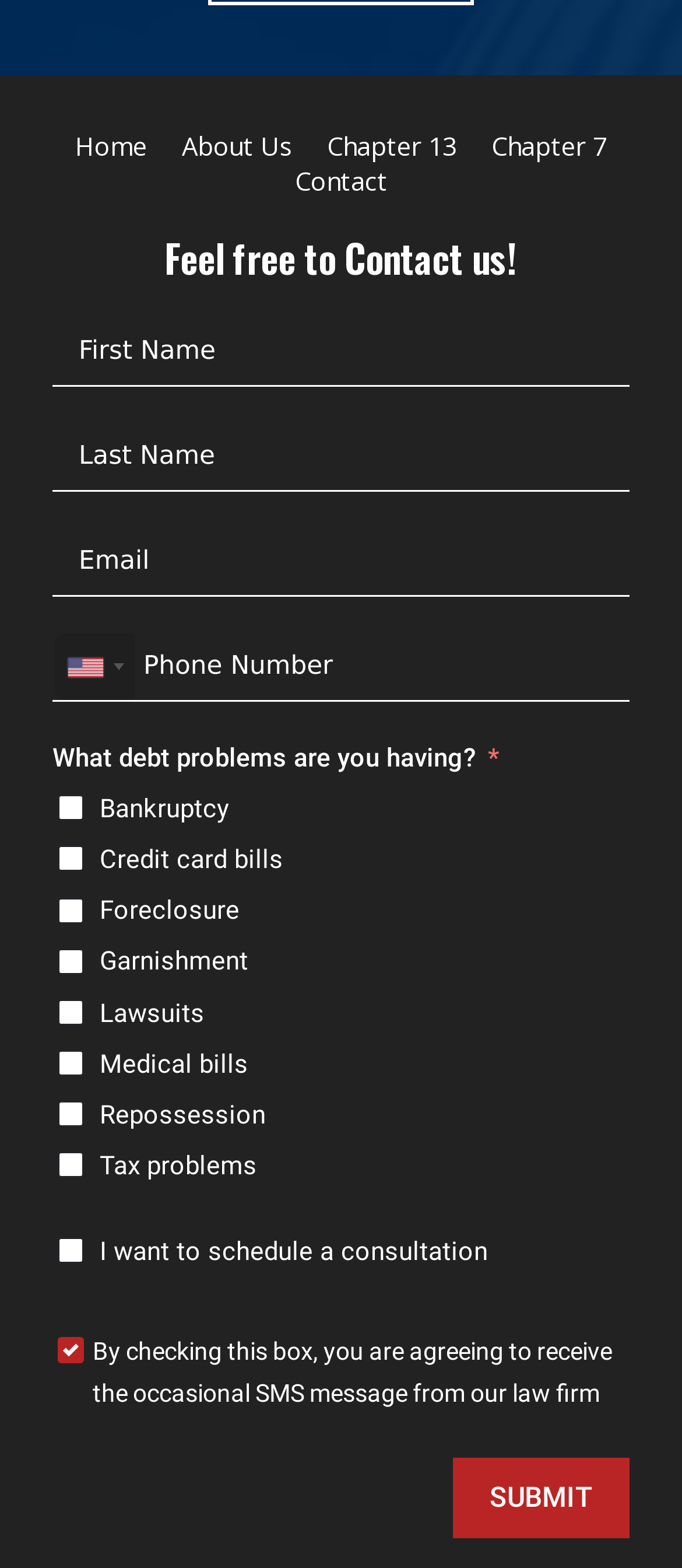Using the element description Home, predict the bounding box coordinates for the UI element. Provide the coordinates in (top-left x, top-left y, bottom-right x, bottom-right y) format with values ranging from 0 to 1.

[0.085, 0.628, 0.241, 0.65]